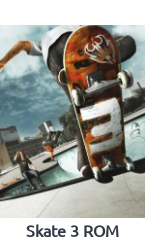Give a detailed account of everything present in the image.

The image showcases the cover art for the game "Skate 3," featuring an action-packed scene of a skateboarder performing a trick over a skate park. The skateboard prominently displays the number "3," emphasizing this as the third installment in the popular Skate series. In the background, there are other skaters, adding to the dynamic atmosphere of the urban skateboarding culture. Below the image, the text "Skate 3 ROM" indicates availability for download, catering to gamers interested in playing this title on appropriate emulators. The vibrant colors and energetic composition capture the essence of skateboarding, appealing to fans of the genre.